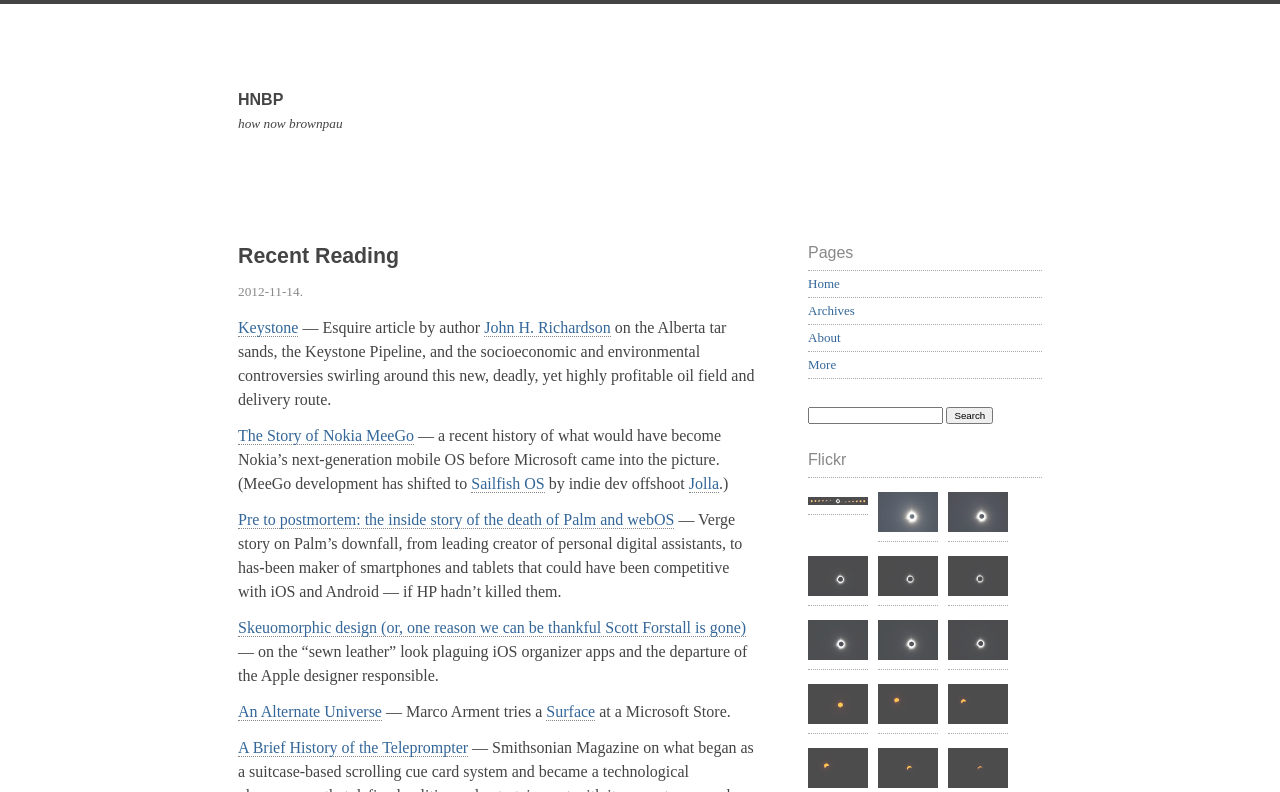What is the topic of the article 'Keystone'
Refer to the screenshot and respond with a concise word or phrase.

Alberta tar sands